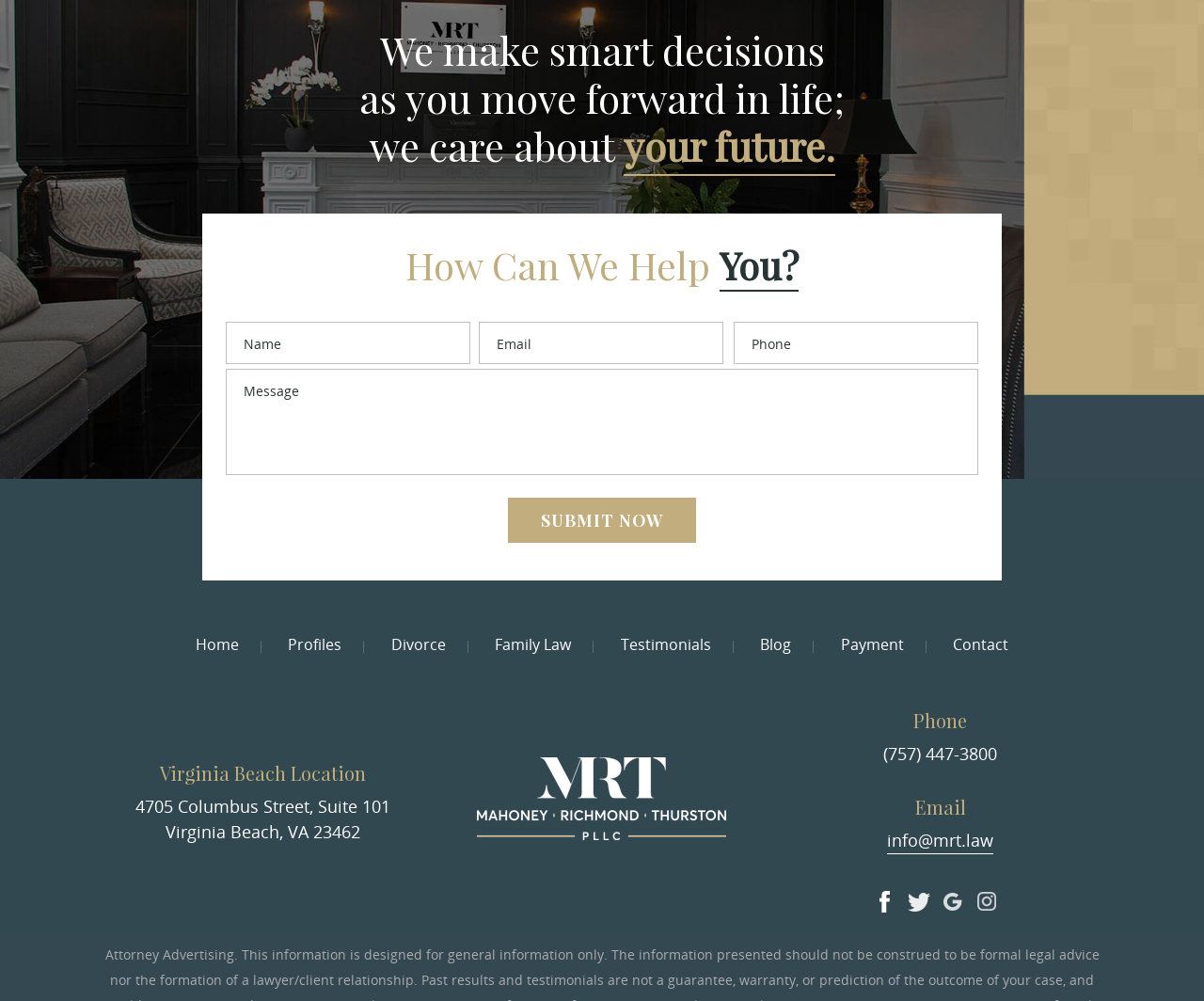Find the bounding box coordinates for the UI element that matches this description: "Practice".

None